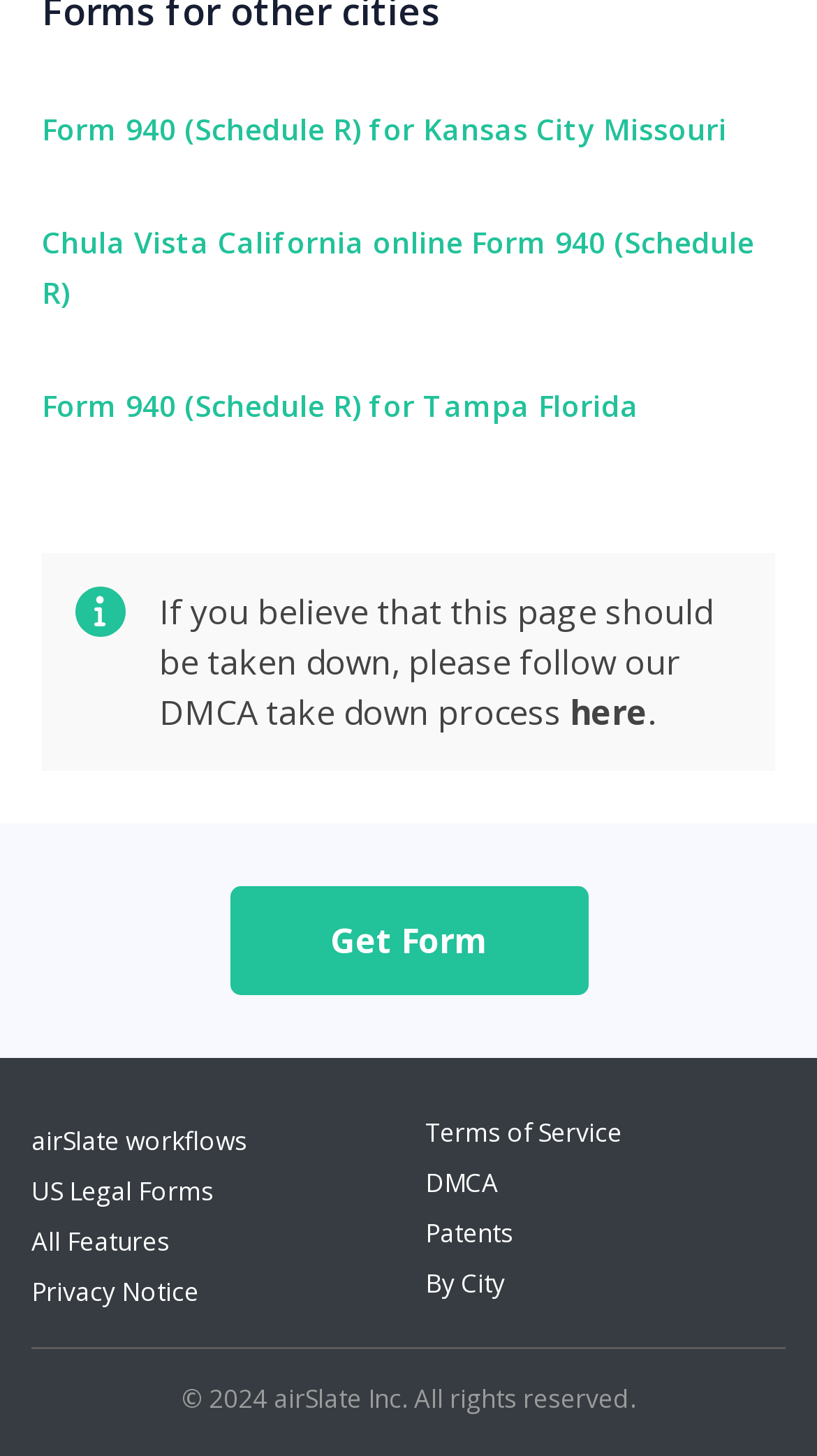Determine the bounding box coordinates of the region to click in order to accomplish the following instruction: "Check the DMCA policy". Provide the coordinates as four float numbers between 0 and 1, specifically [left, top, right, bottom].

[0.521, 0.8, 0.61, 0.825]